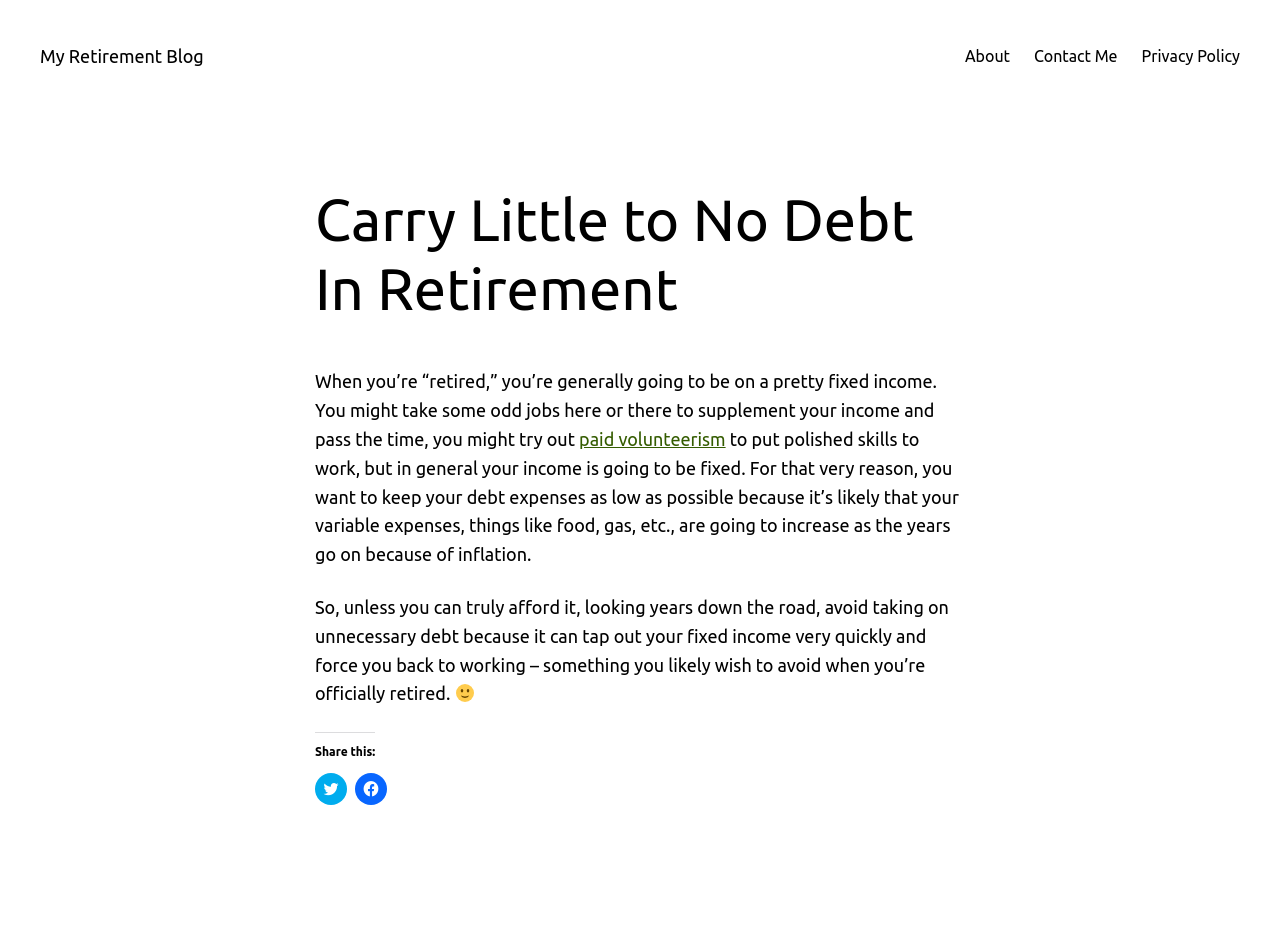What is the tone of the article?
Please provide a single word or phrase based on the screenshot.

Informative